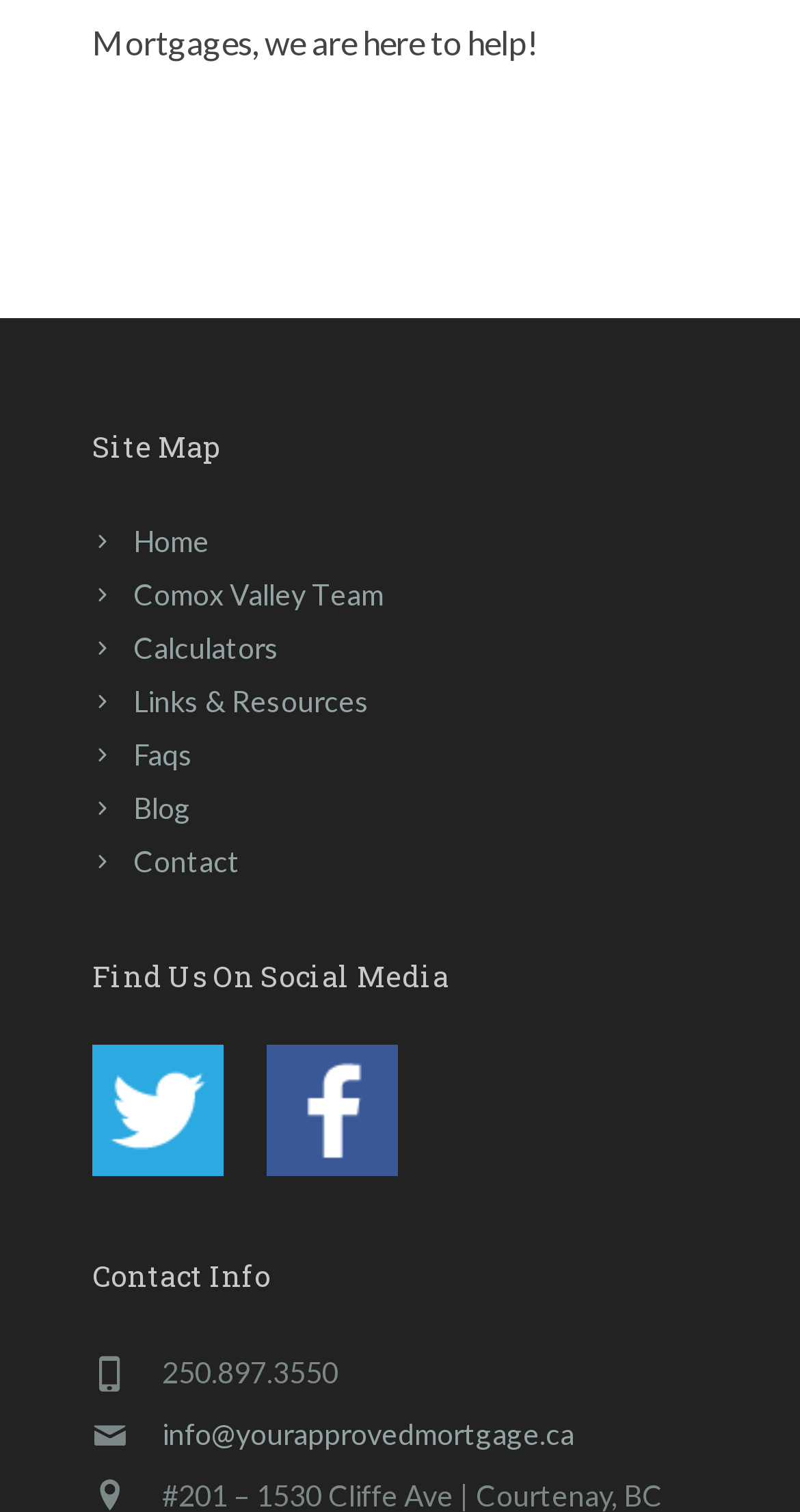Find the bounding box coordinates corresponding to the UI element with the description: "Comox Valley Team". The coordinates should be formatted as [left, top, right, bottom], with values as floats between 0 and 1.

[0.115, 0.381, 0.479, 0.404]